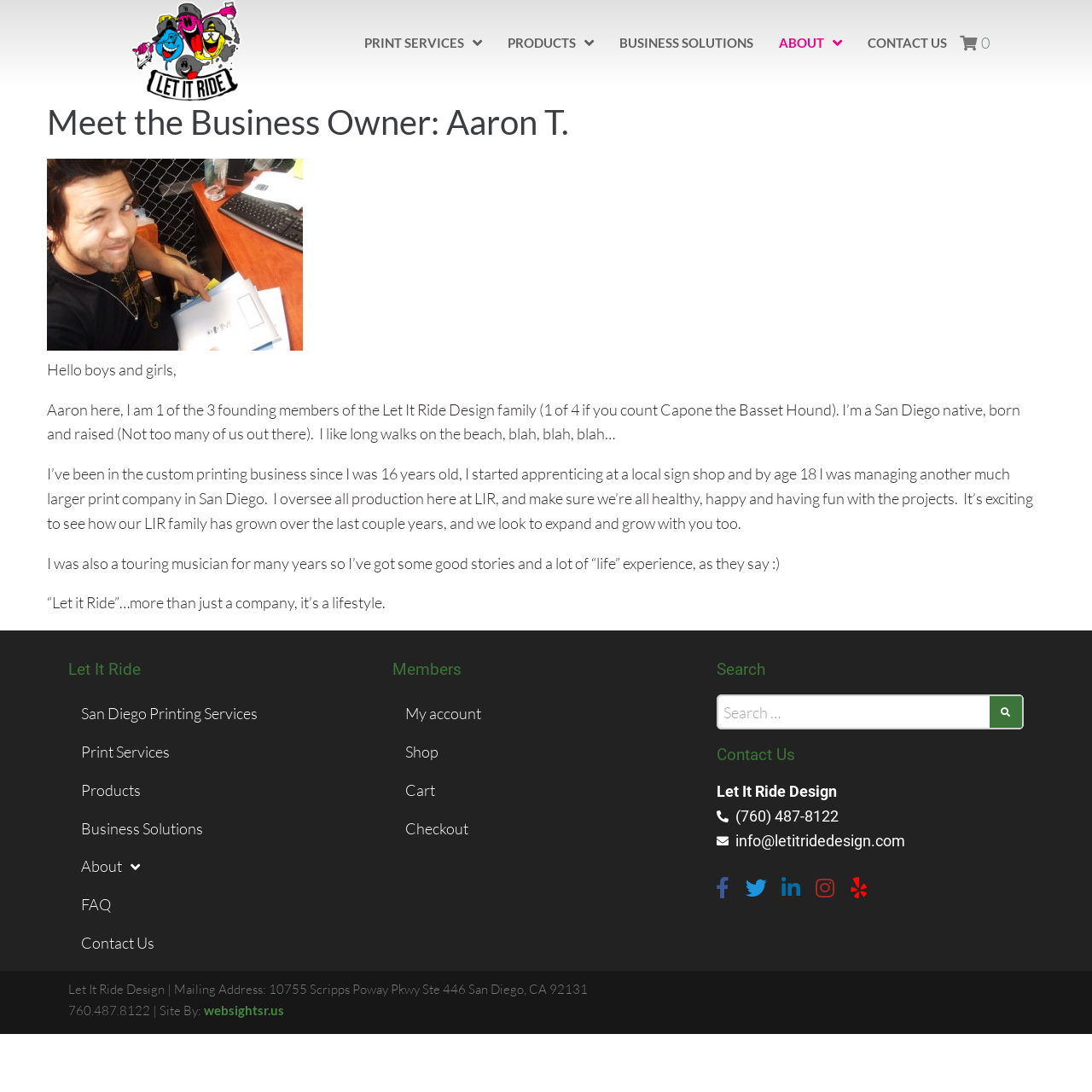Please predict the bounding box coordinates (top-left x, top-left y, bottom-right x, bottom-right y) for the UI element in the screenshot that fits the description: name="s" placeholder="Search …"

[0.658, 0.639, 0.898, 0.665]